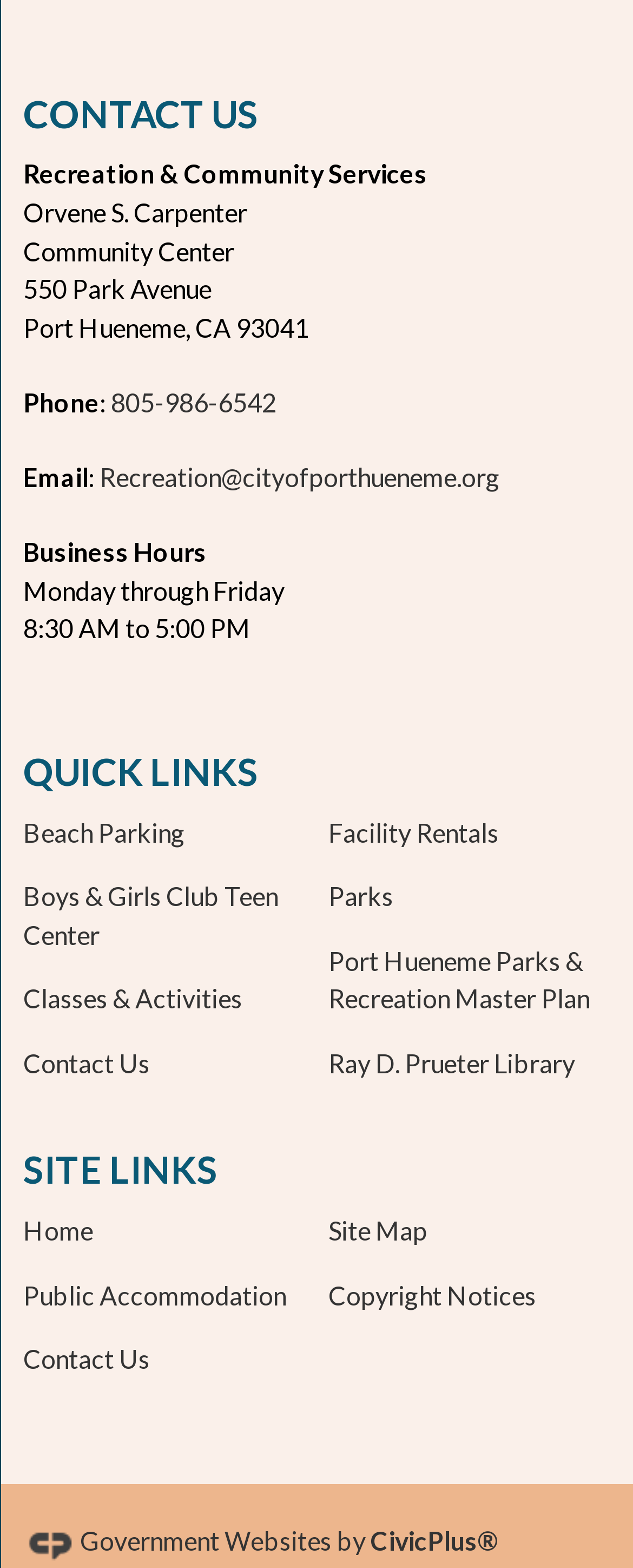What are the hours of operation for the Community Center?
Carefully analyze the image and provide a thorough answer to the question.

I found the hours of operation by looking at the 'CONTACT US' region, where I saw a 'StaticText' element with the text 'Business Hours' followed by the hours 'Monday through Friday' and then the specific times '8:30 AM to 5:00 PM'.